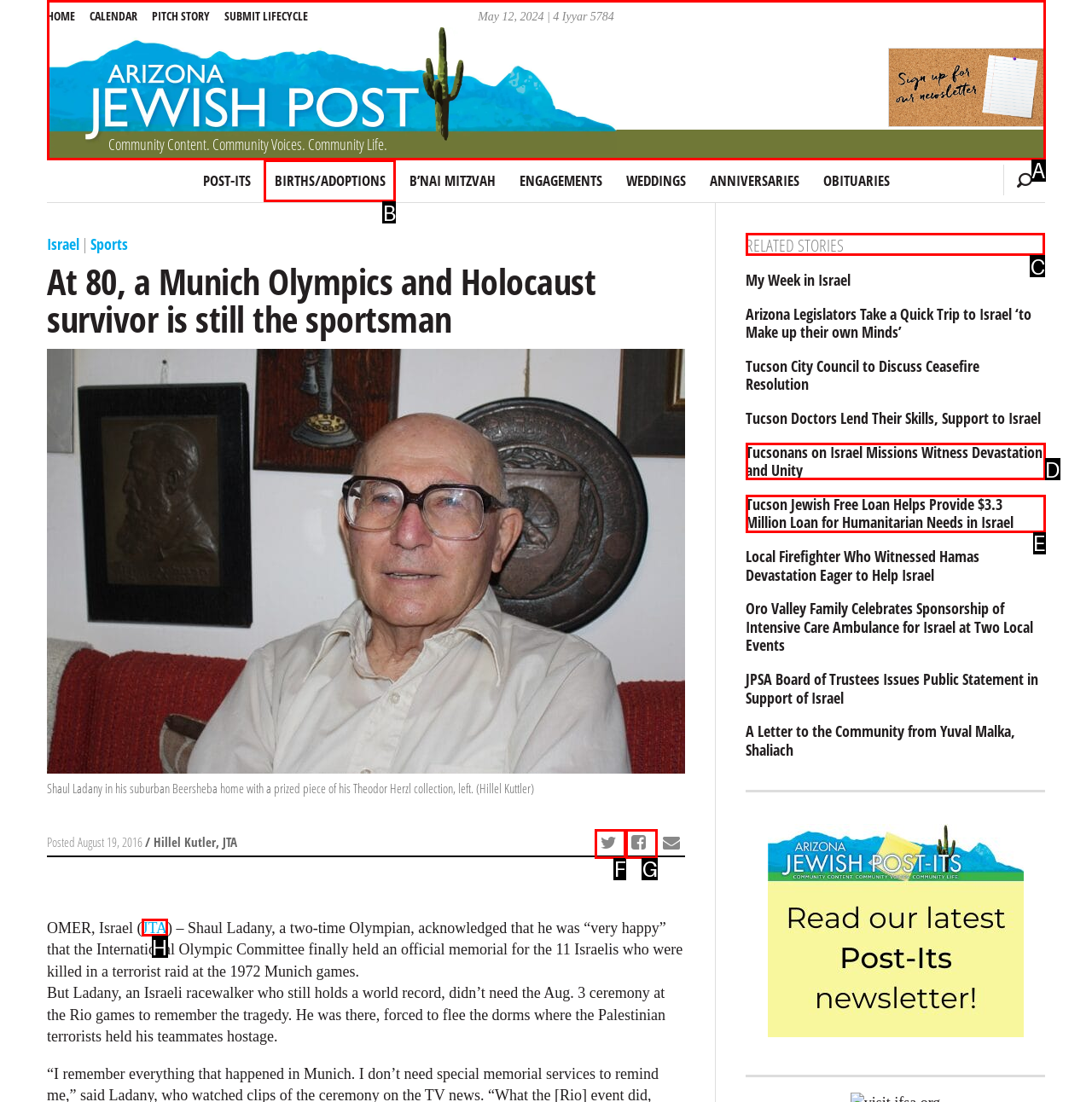Which option should be clicked to complete this task: View related stories
Reply with the letter of the correct choice from the given choices.

C